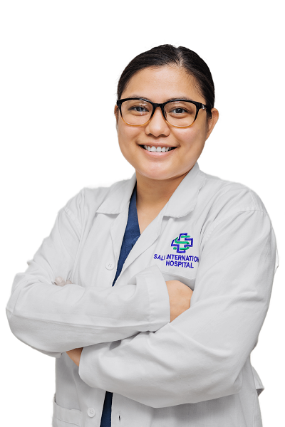Using the information shown in the image, answer the question with as much detail as possible: What is the purpose of this image?

The image is part of a team introduction section, highlighting the dedication of the staff at Medicenter in providing exceptional care to their patients, which suggests that the image is meant to introduce Dr. Johanne as a member of the medical team.